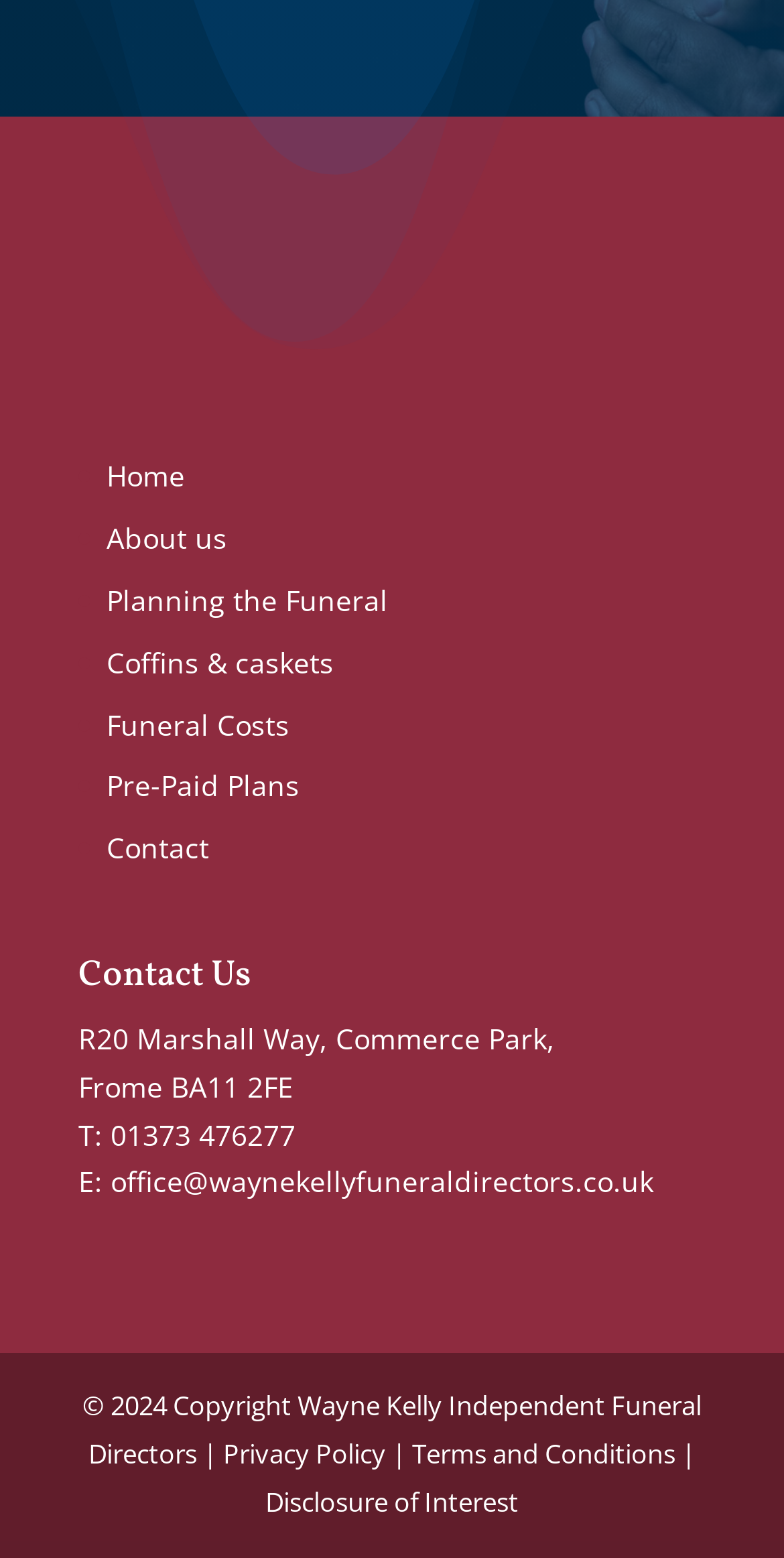Using the element description provided, determine the bounding box coordinates in the format (top-left x, top-left y, bottom-right x, bottom-right y). Ensure that all values are floating point numbers between 0 and 1. Element description: alt="Wayne Kelly Funeral Directors"

[0.1, 0.217, 0.869, 0.241]